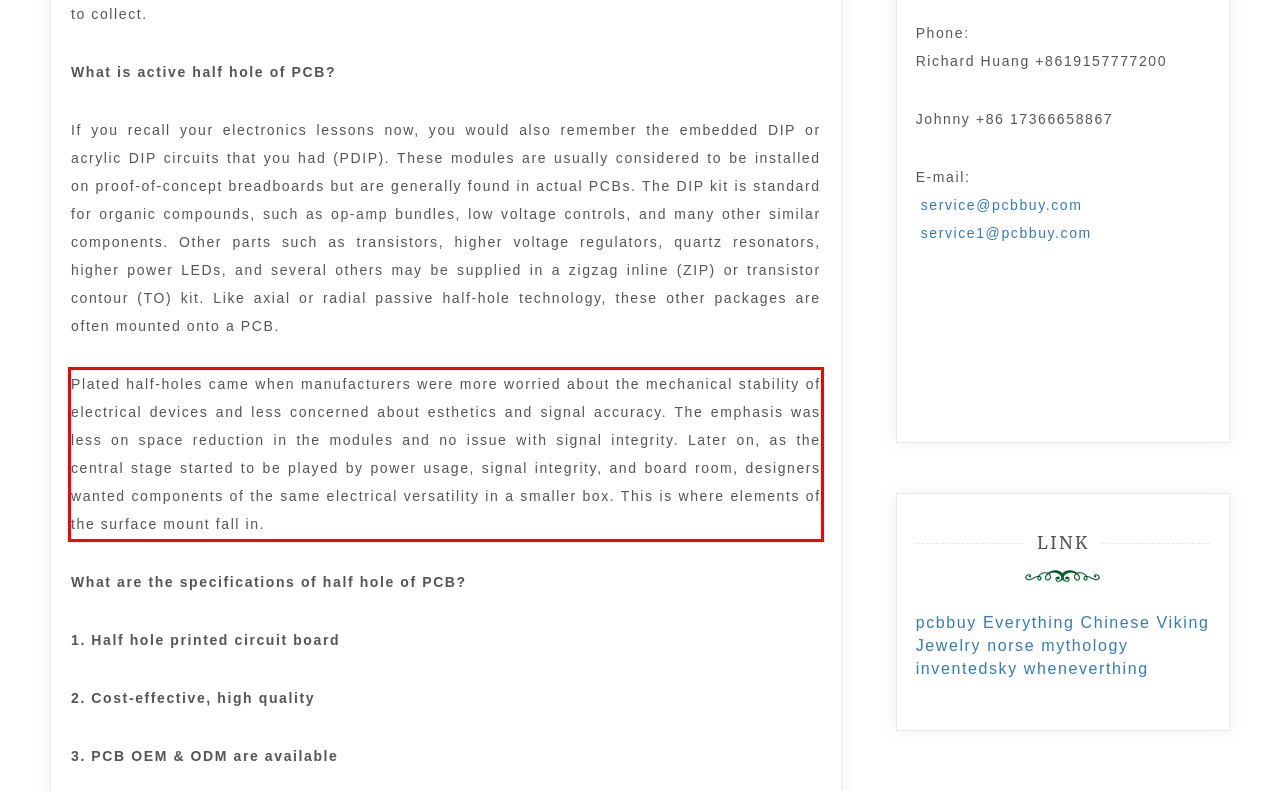You have a screenshot with a red rectangle around a UI element. Recognize and extract the text within this red bounding box using OCR.

Plated half-holes came when manufacturers were more worried about the mechanical stability of electrical devices and less concerned about esthetics and signal accuracy. The emphasis was less on space reduction in the modules and no issue with signal integrity. Later on, as the central stage started to be played by power usage, signal integrity, and board room, designers wanted components of the same electrical versatility in a smaller box. This is where elements of the surface mount fall in.